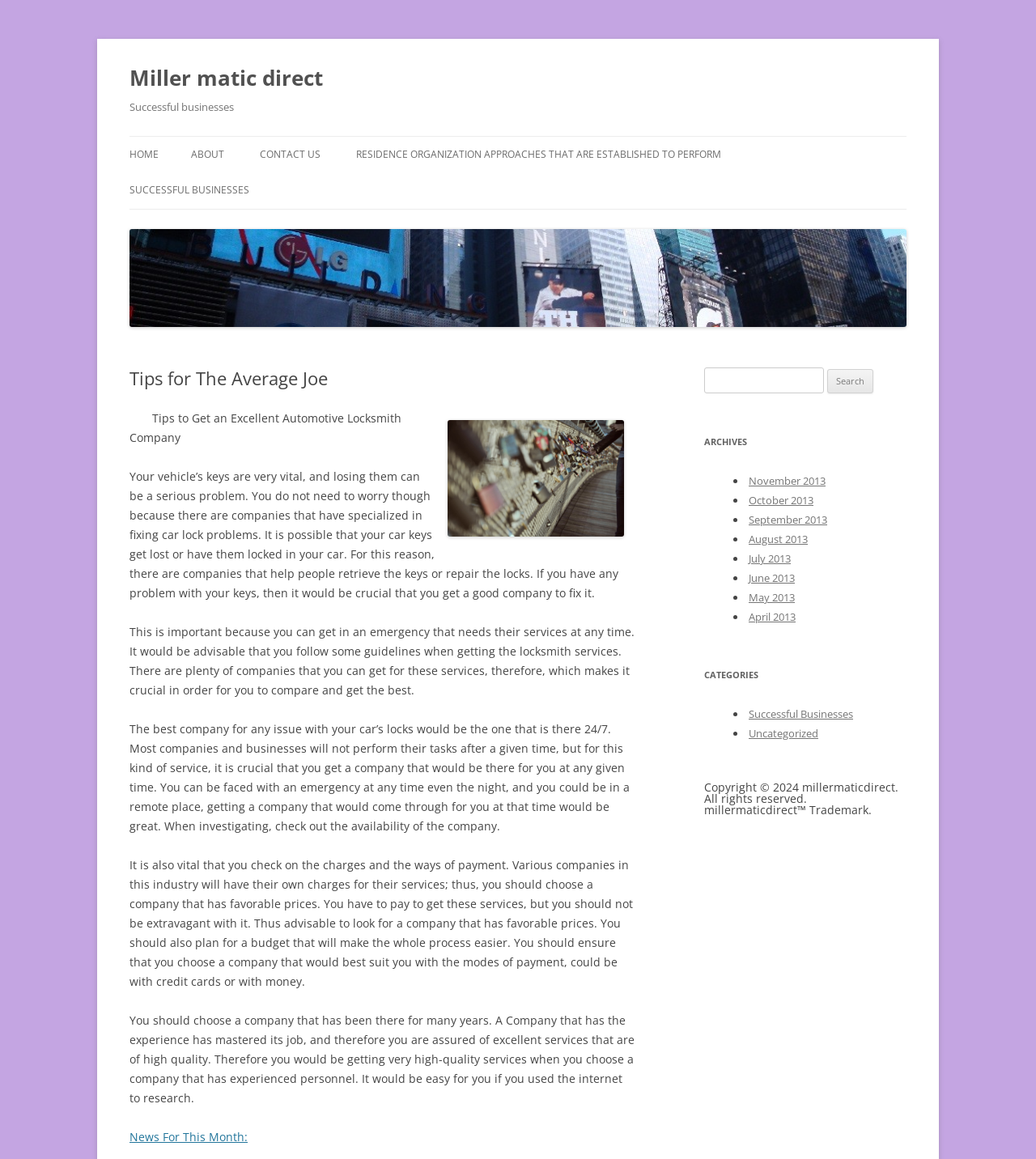Please provide the bounding box coordinate of the region that matches the element description: Twitter. Coordinates should be in the format (top-left x, top-left y, bottom-right x, bottom-right y) and all values should be between 0 and 1.

None